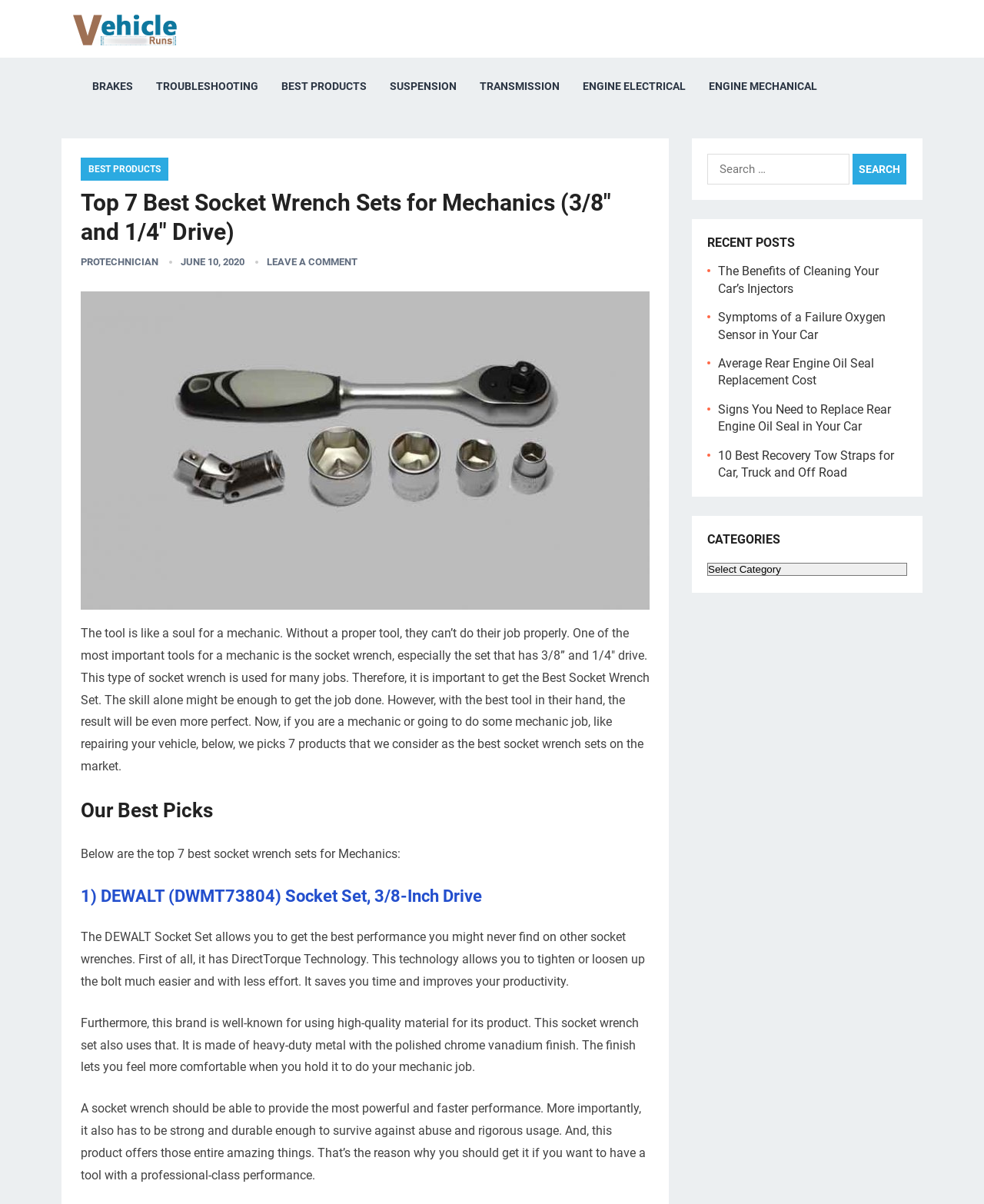Indicate the bounding box coordinates of the element that must be clicked to execute the instruction: "Click on the 'BRAKES' link". The coordinates should be given as four float numbers between 0 and 1, i.e., [left, top, right, bottom].

[0.082, 0.048, 0.147, 0.096]